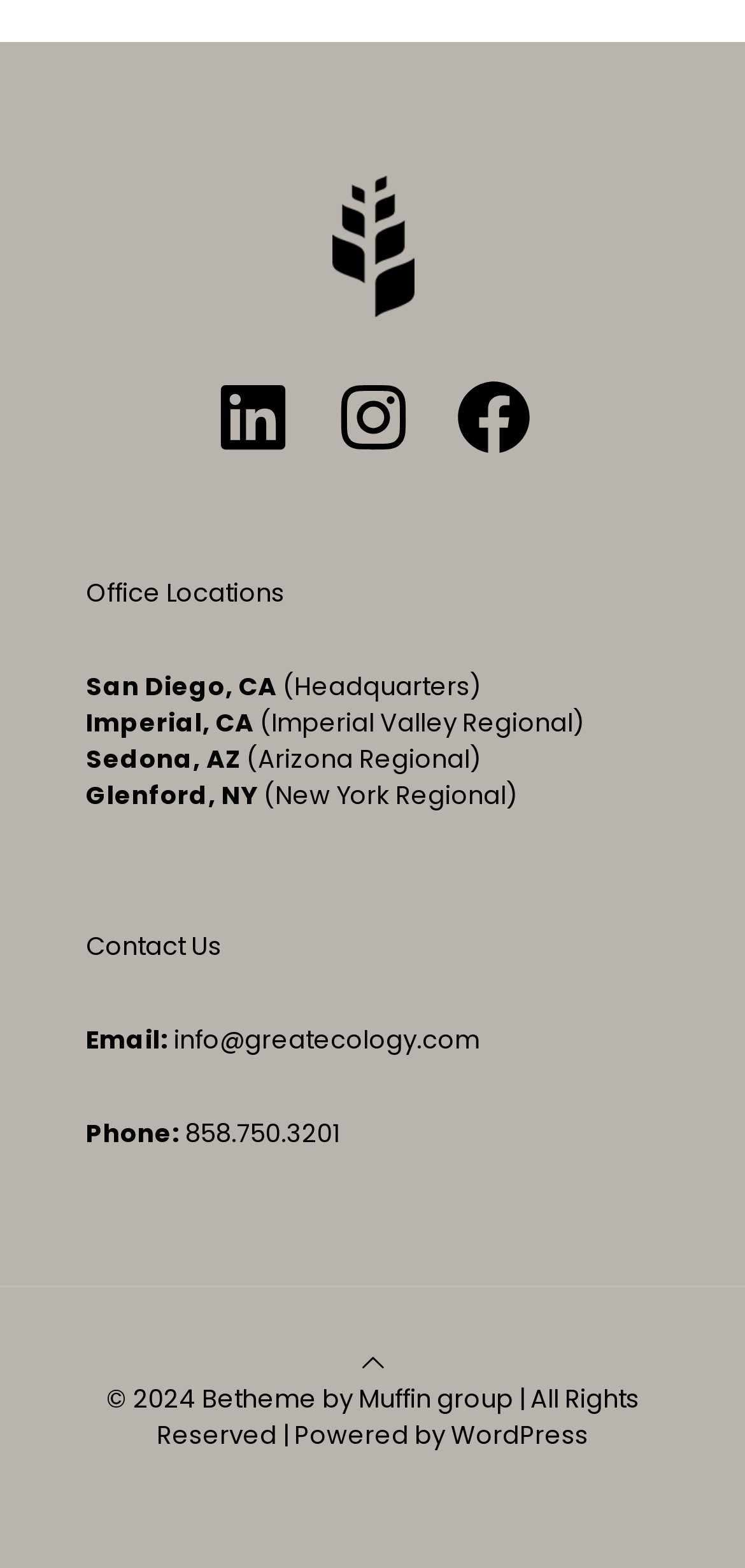Please find and report the bounding box coordinates of the element to click in order to perform the following action: "Call the office". The coordinates should be expressed as four float numbers between 0 and 1, in the format [left, top, right, bottom].

[0.241, 0.711, 0.456, 0.734]